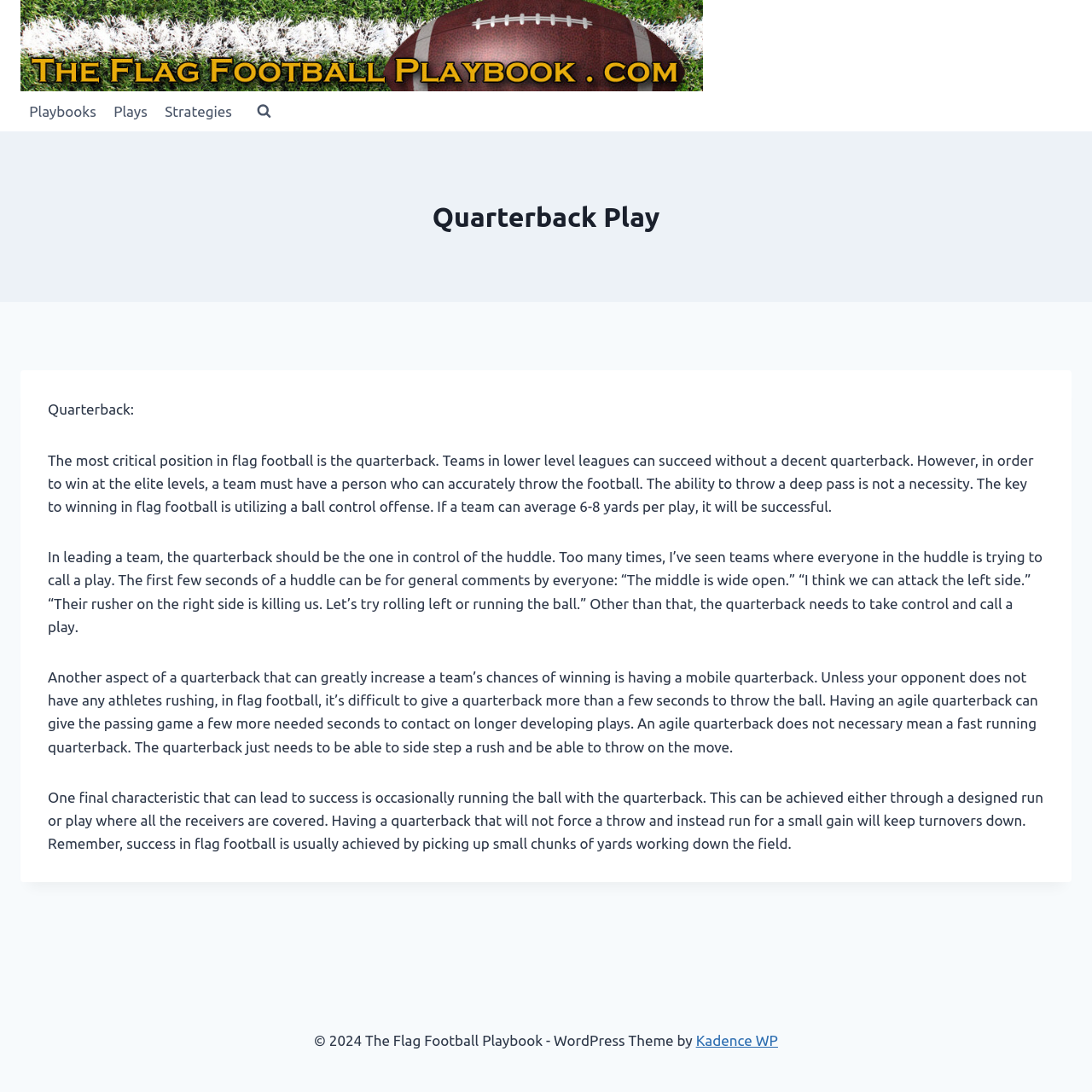Determine the bounding box coordinates for the UI element with the following description: "Plays". The coordinates should be four float numbers between 0 and 1, represented as [left, top, right, bottom].

[0.096, 0.083, 0.143, 0.121]